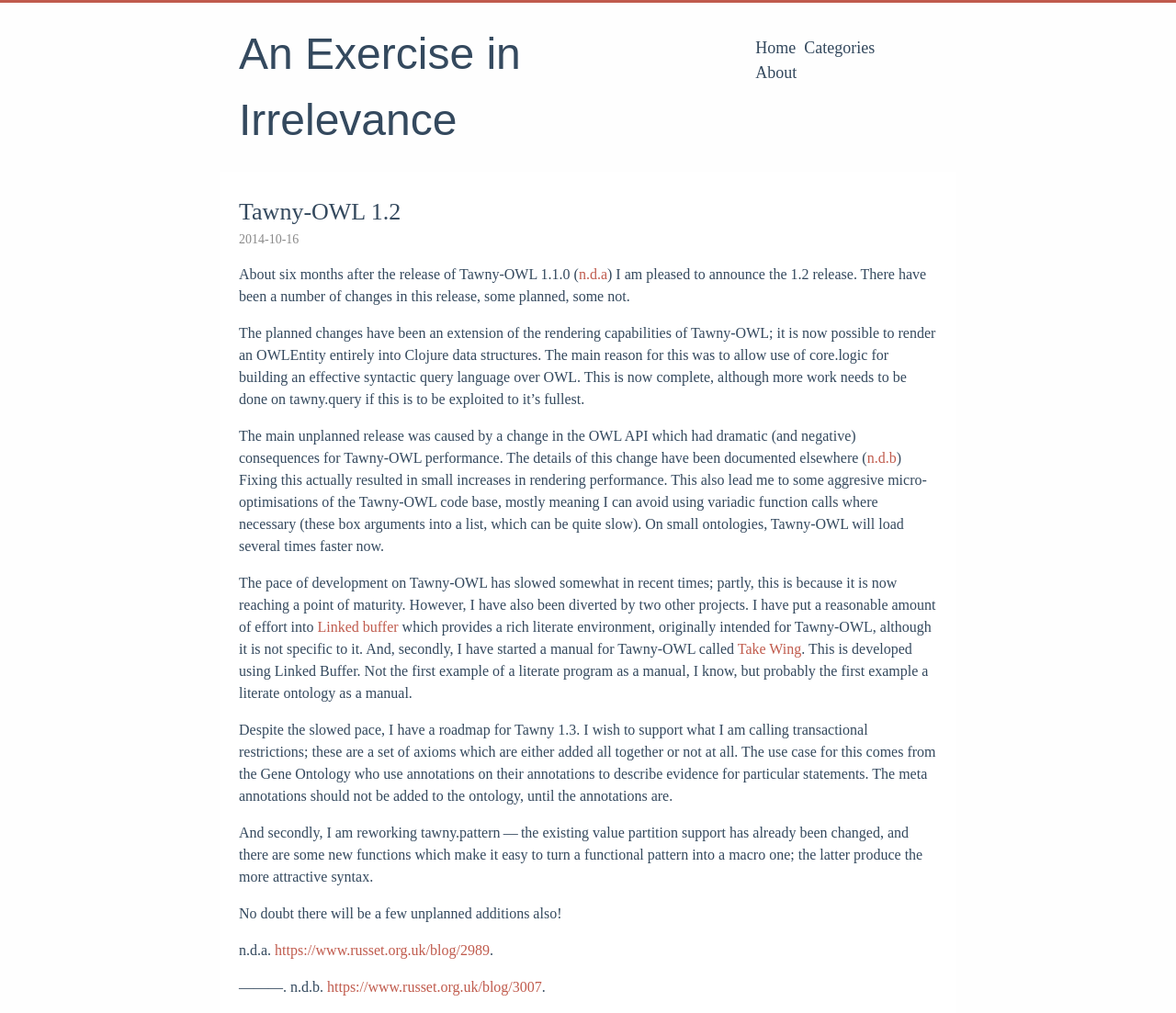Locate the bounding box coordinates of the clickable area to execute the instruction: "Click the 'Home' link". Provide the coordinates as four float numbers between 0 and 1, represented as [left, top, right, bottom].

[0.642, 0.038, 0.677, 0.056]